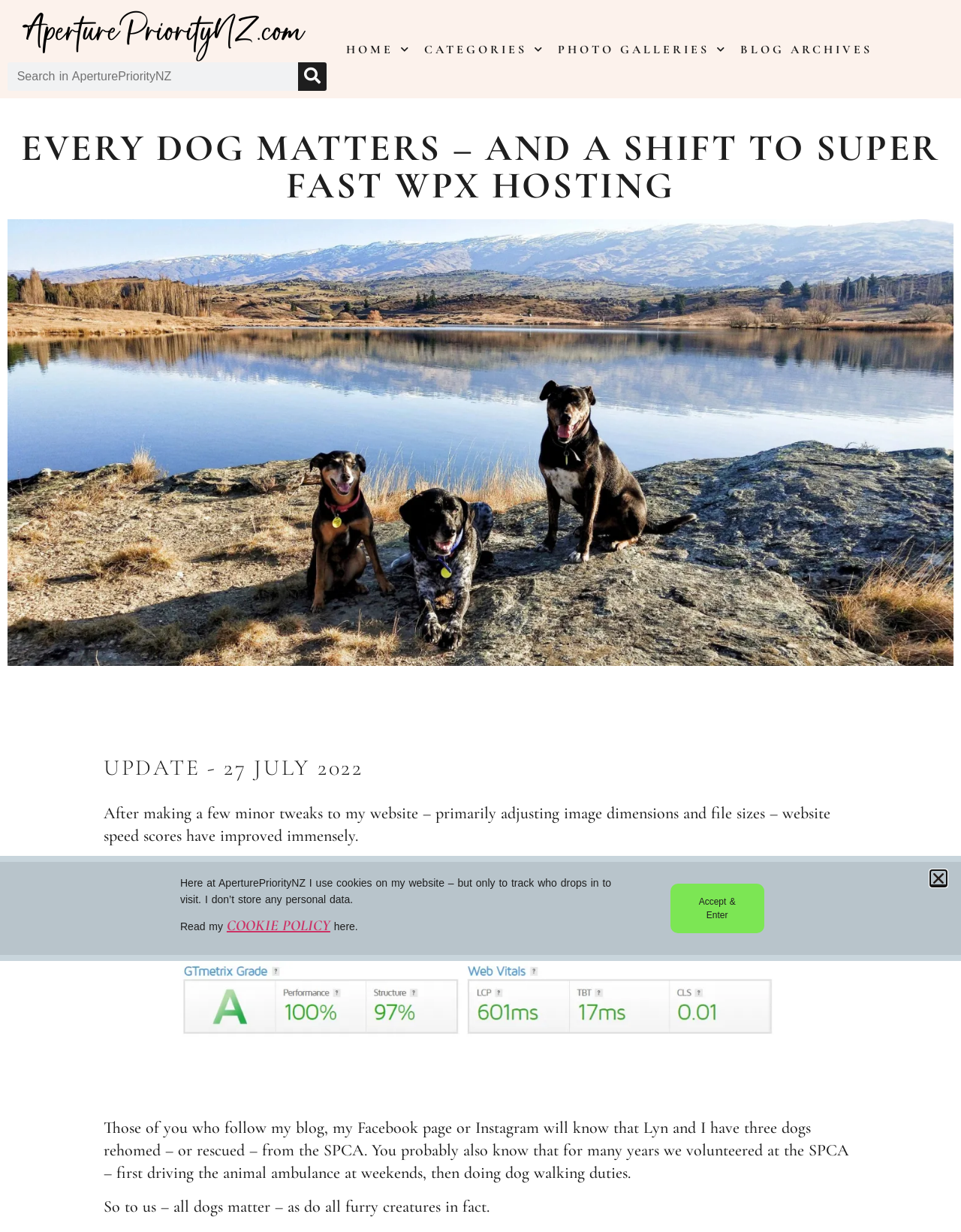Using the webpage screenshot, find the UI element described by Photo Galleries. Provide the bounding box coordinates in the format (top-left x, top-left y, bottom-right x, bottom-right y), ensuring all values are floating point numbers between 0 and 1.

[0.576, 0.018, 0.762, 0.062]